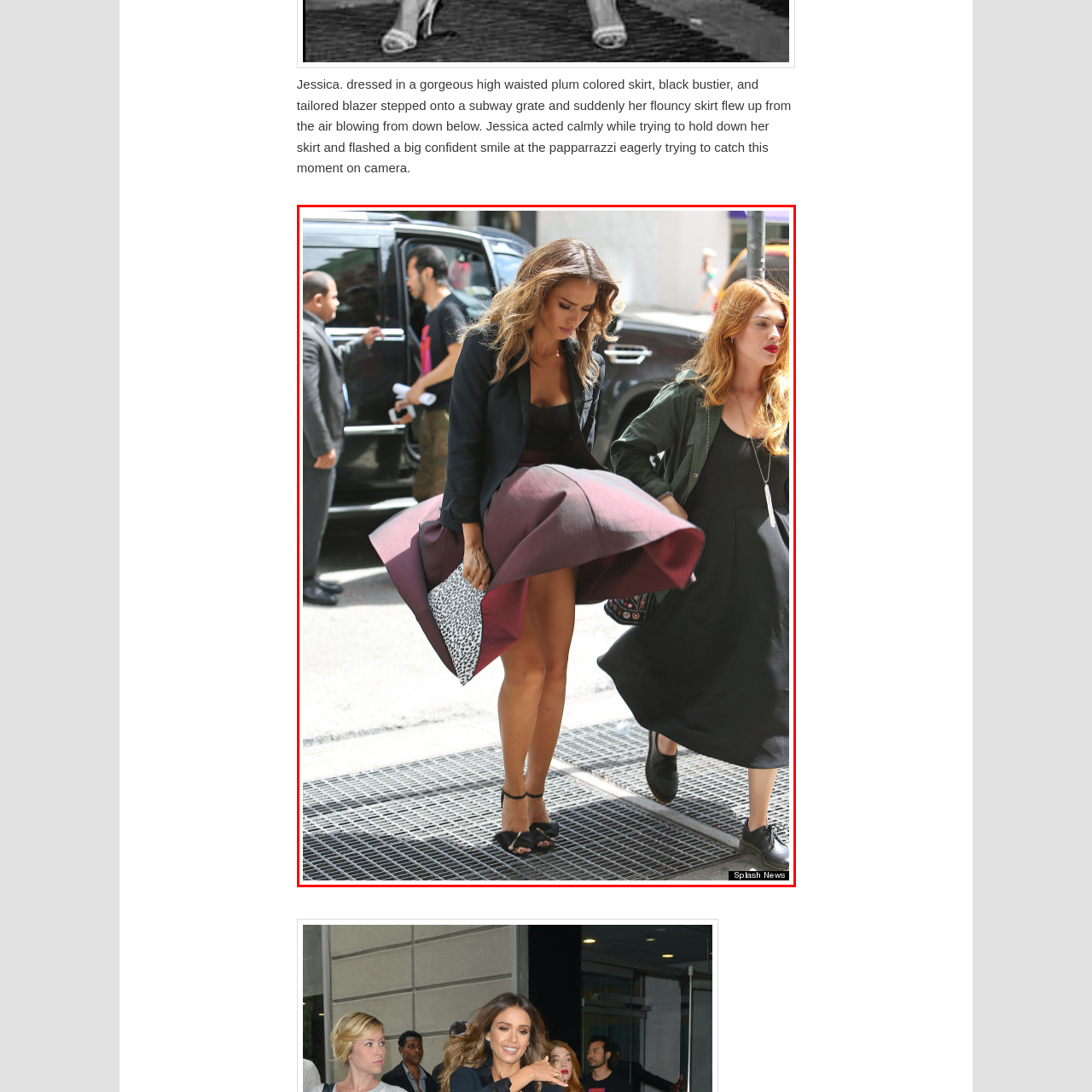Please look at the image within the red bounding box and provide a detailed answer to the following question based on the visual information: What is the setting of the scene?

The caption describes the backdrop featuring a luxurious vehicle and passersby, which suggests an urban setting. The presence of a subway grate also reinforces this conclusion, as subways are typically found in urban areas.